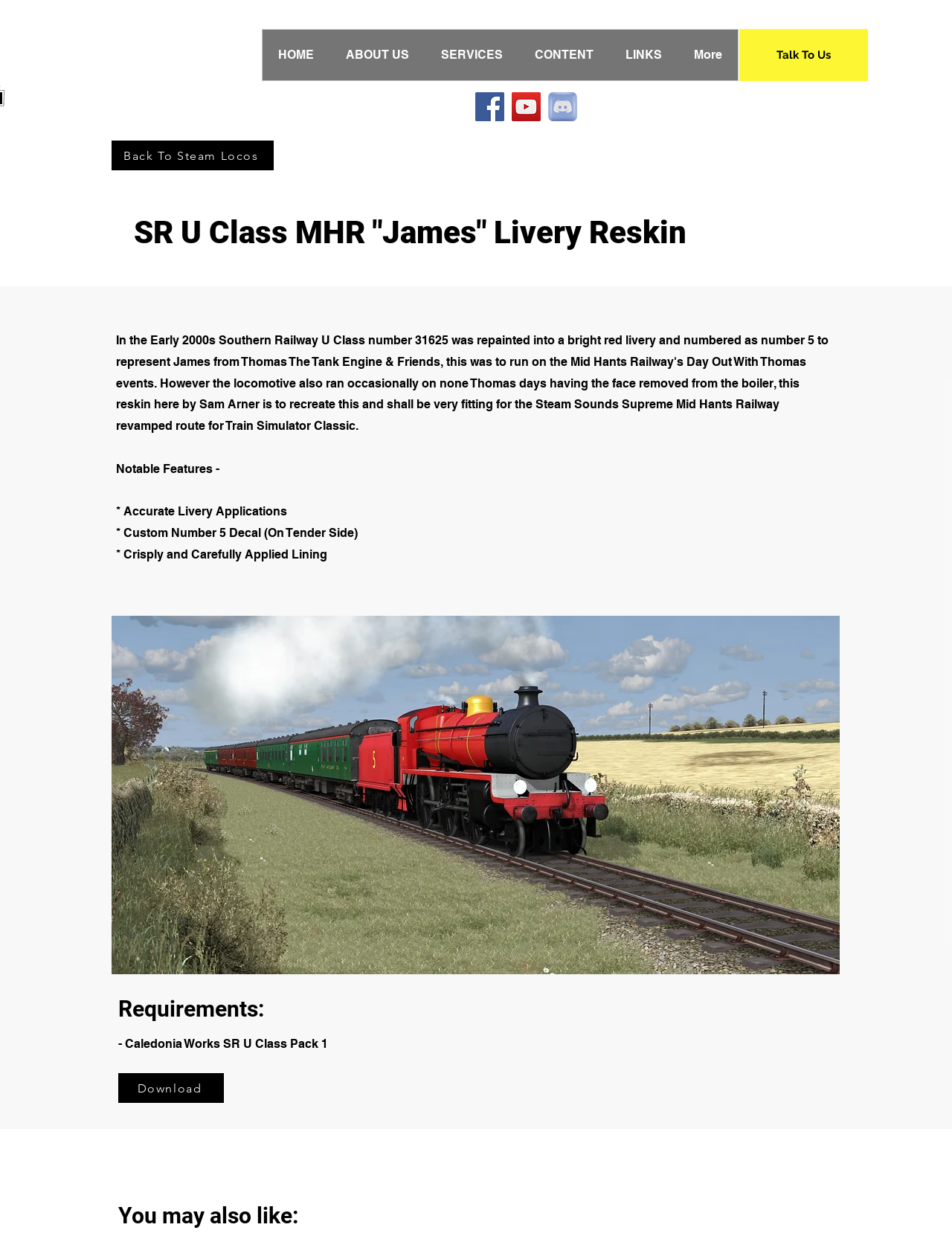Determine the bounding box coordinates of the clickable element to complete this instruction: "Open the ABOUT US page". Provide the coordinates in the format of four float numbers between 0 and 1, [left, top, right, bottom].

[0.346, 0.024, 0.446, 0.065]